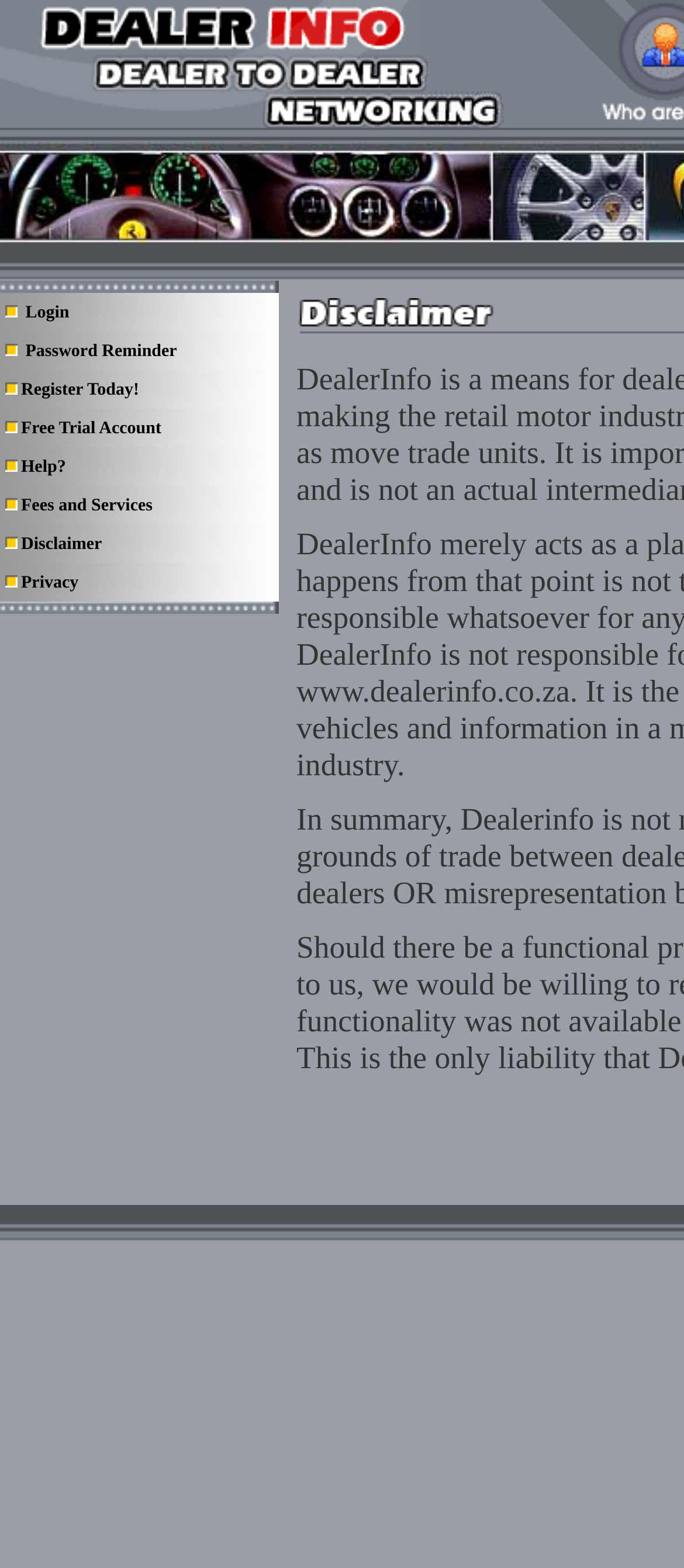Please identify the bounding box coordinates of the area that needs to be clicked to fulfill the following instruction: "Visit the contact page."

None